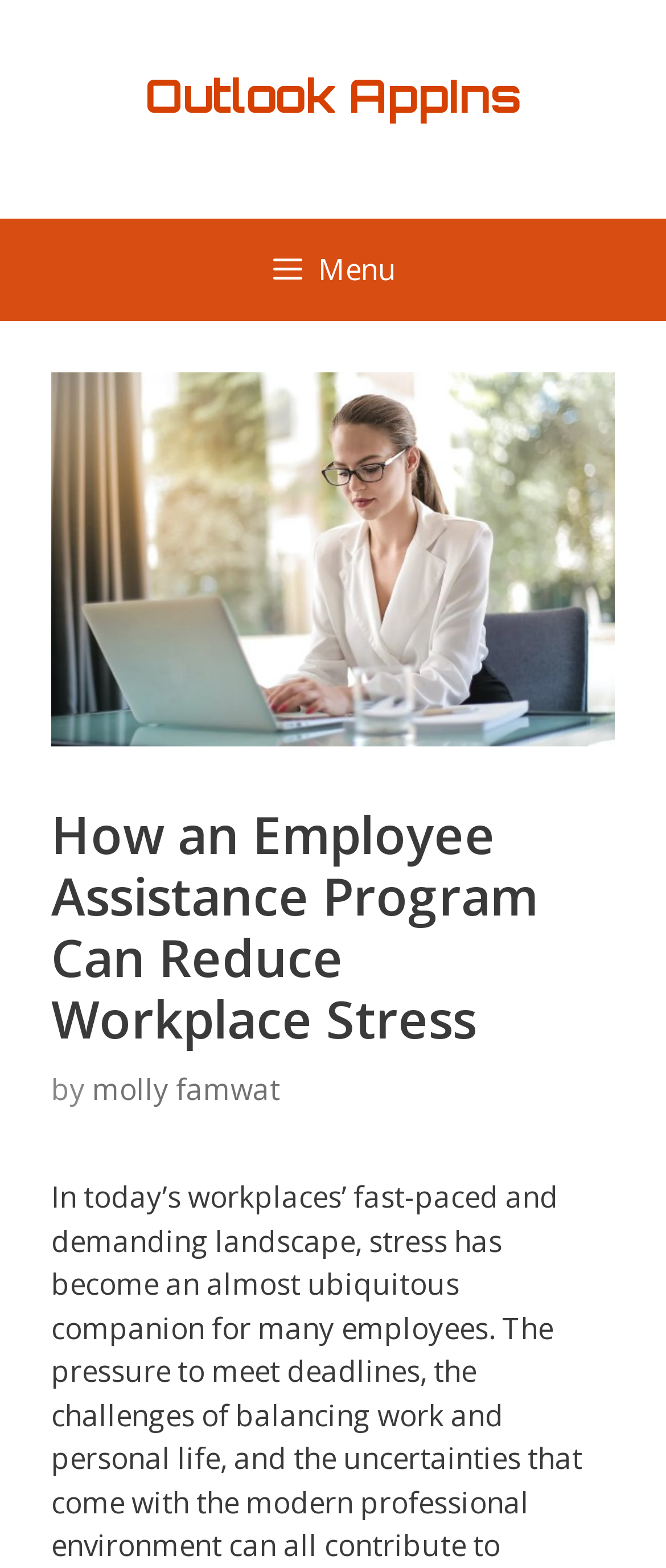Determine the bounding box coordinates for the UI element described. Format the coordinates as (top-left x, top-left y, bottom-right x, bottom-right y) and ensure all values are between 0 and 1. Element description: Menu

[0.0, 0.14, 1.0, 0.205]